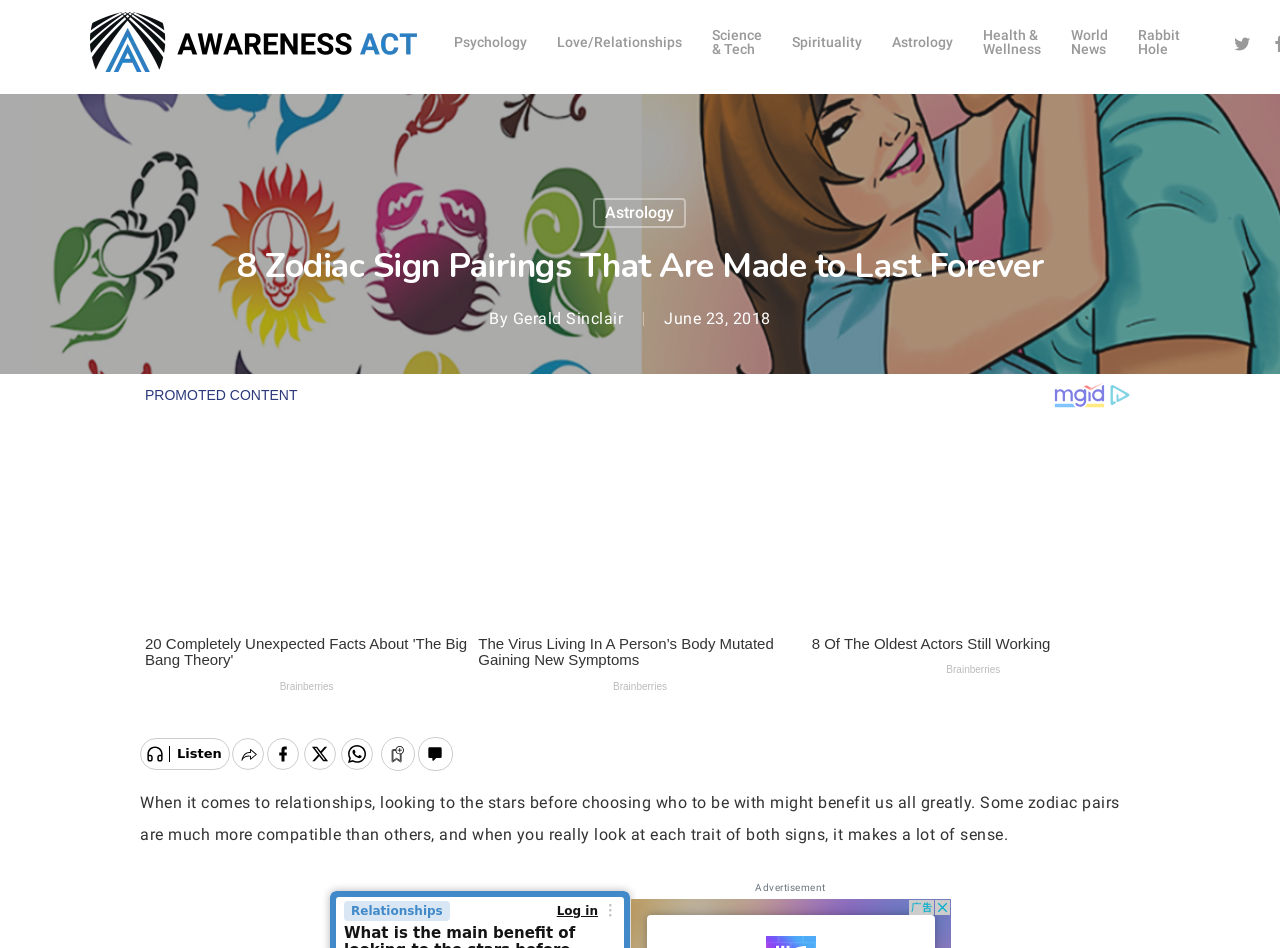Show the bounding box coordinates of the region that should be clicked to follow the instruction: "close the search bar."

[0.902, 0.223, 0.92, 0.241]